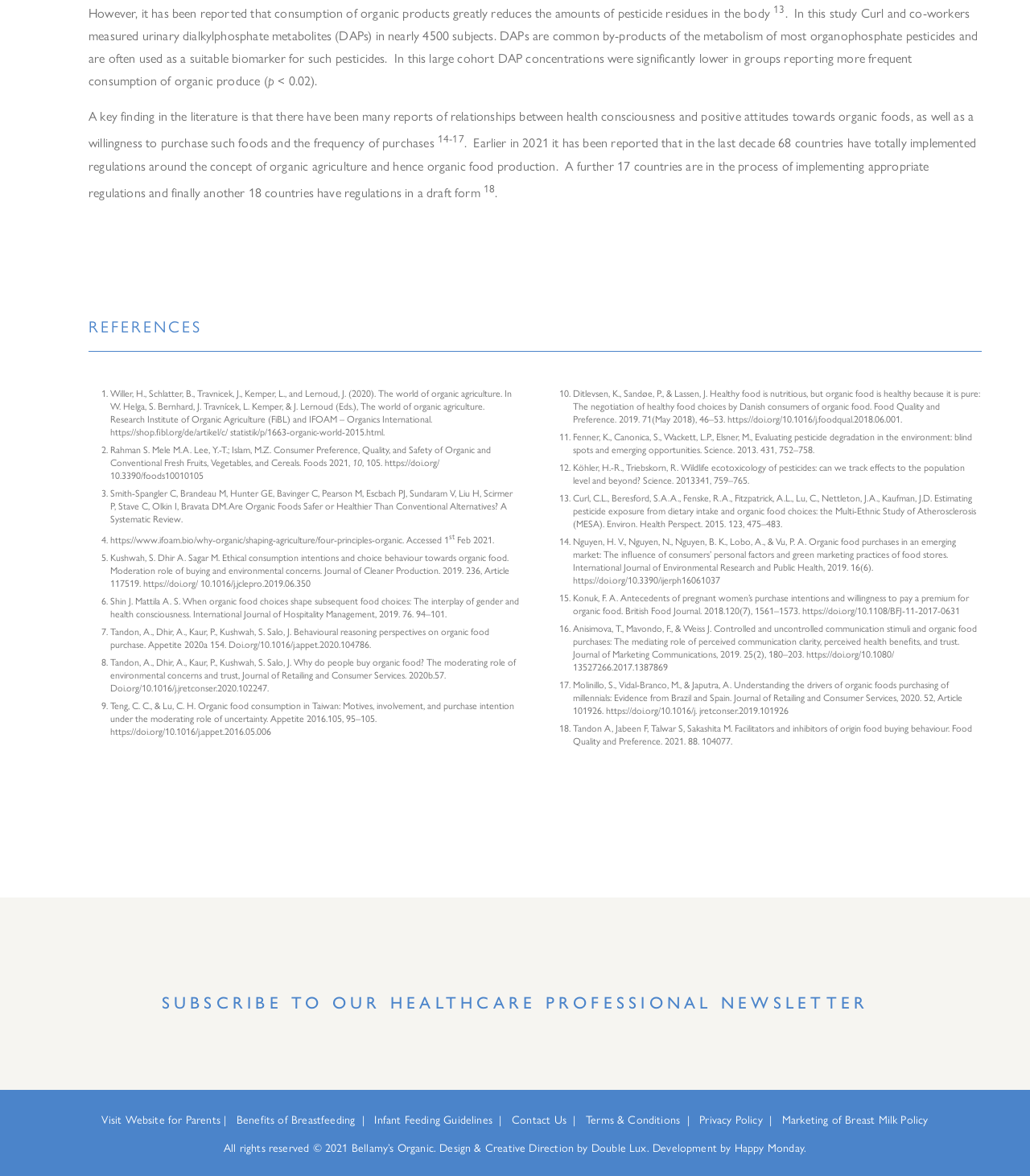What is the purpose of the links at the bottom of the page?
Please answer the question as detailed as possible.

The links at the bottom of the page appear to be related to the topic of the website, with titles such as 'Benefits of Breastfeeding' and 'Infant Feeding Guidelines', suggesting that they are intended to provide users with additional resources and information on related topics.